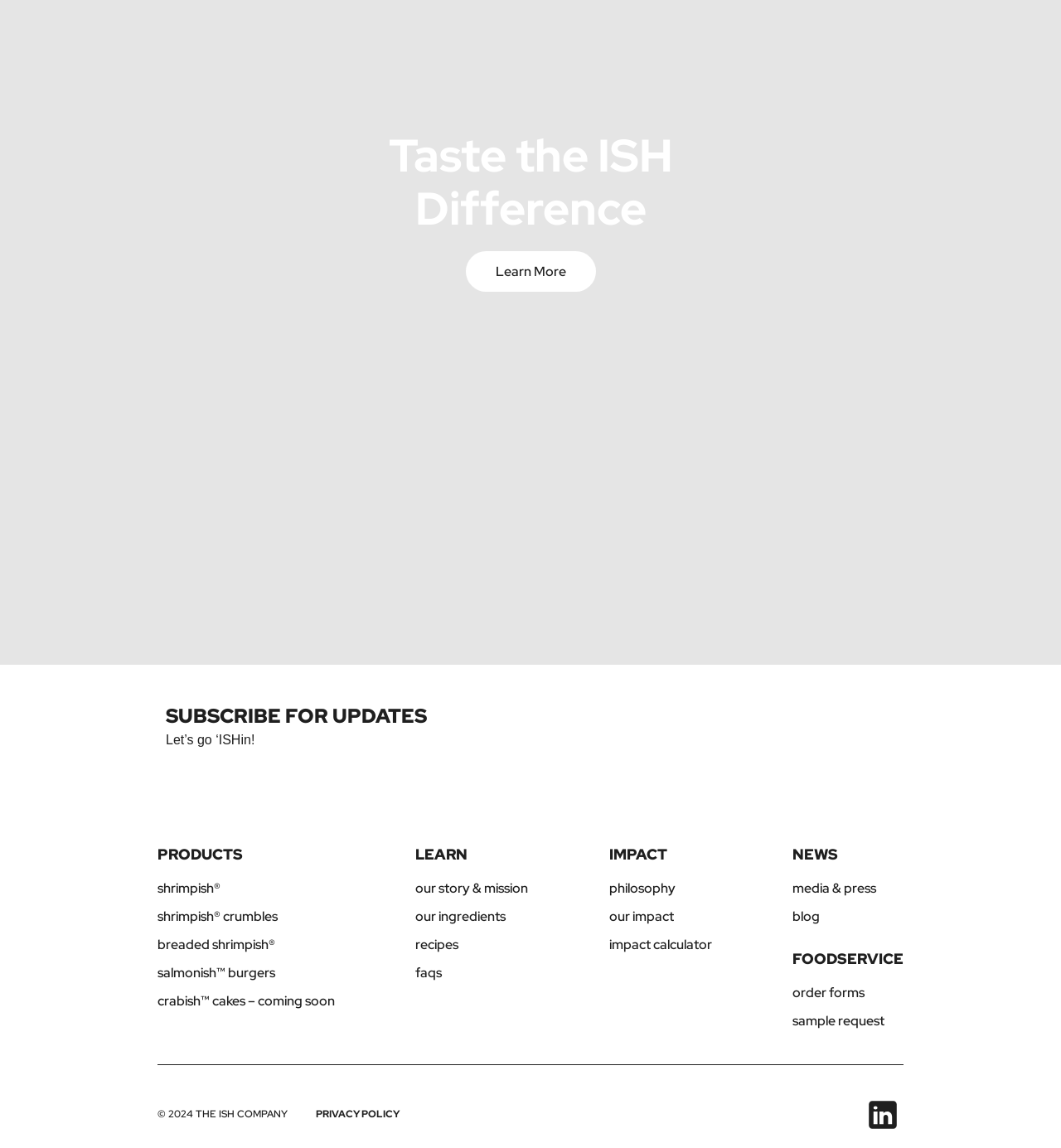Identify the bounding box coordinates of the clickable section necessary to follow the following instruction: "Learn more about the ISH difference". The coordinates should be presented as four float numbers from 0 to 1, i.e., [left, top, right, bottom].

[0.439, 0.219, 0.561, 0.254]